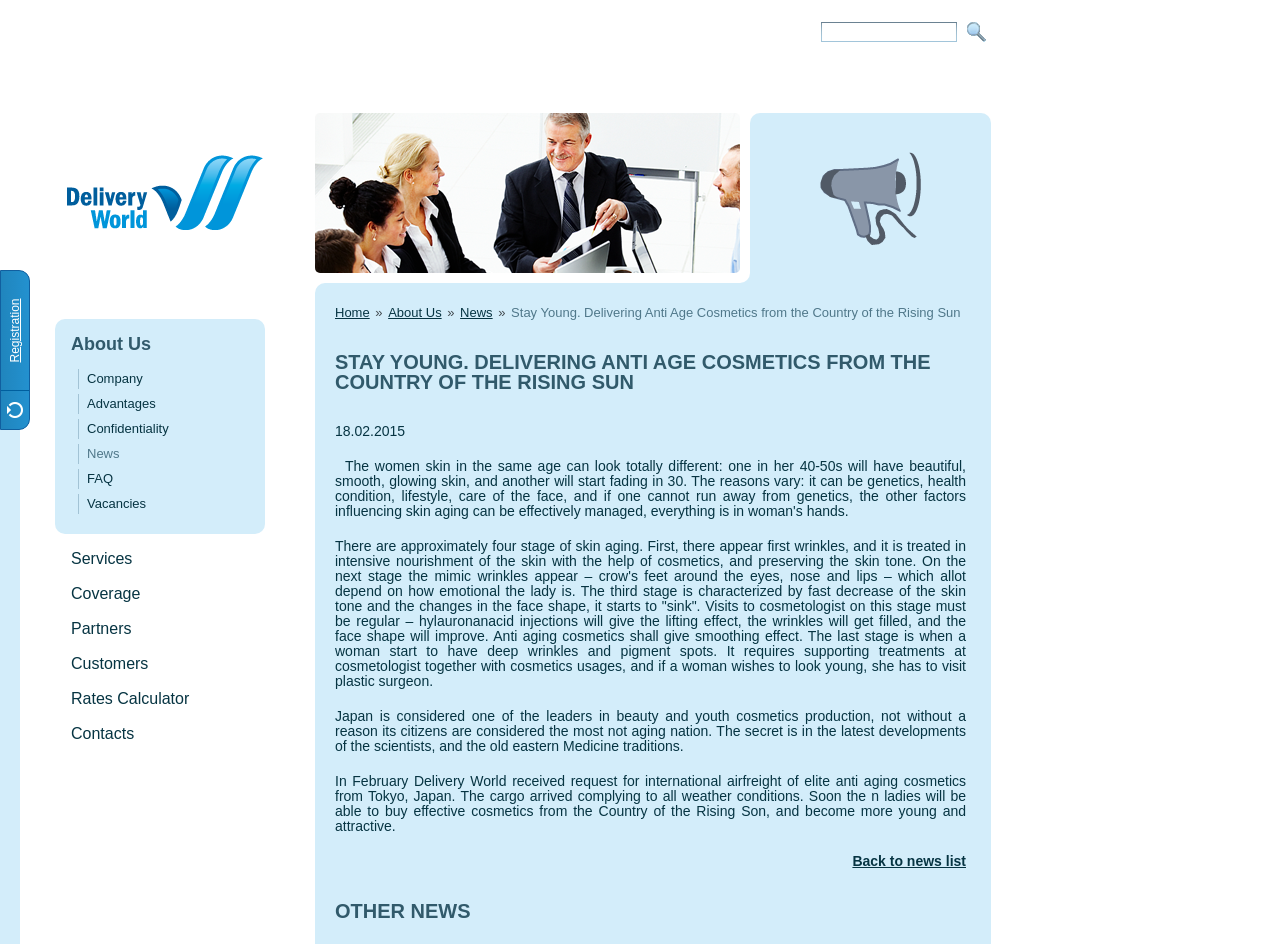Identify the bounding box coordinates of the region I need to click to complete this instruction: "Check Rates Calculator".

[0.055, 0.641, 0.148, 0.659]